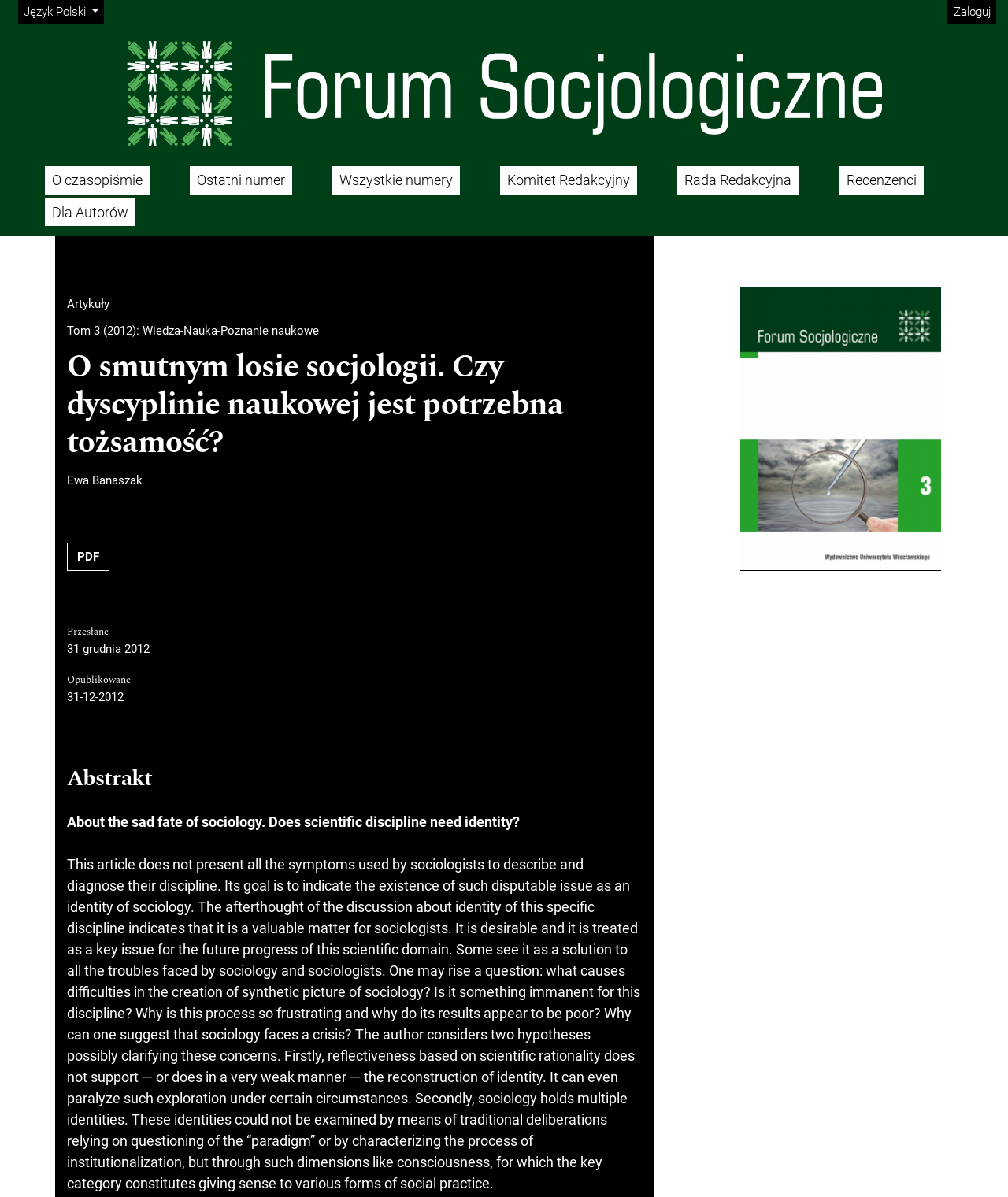What is the title of the article?
Provide a comprehensive and detailed answer to the question.

I found the title of the article by looking at the heading element with the text 'O smutnym losie socjologii. Czy dyscyplinie naukowej jest potrzebna tożsamość?', which is the main title of the article.